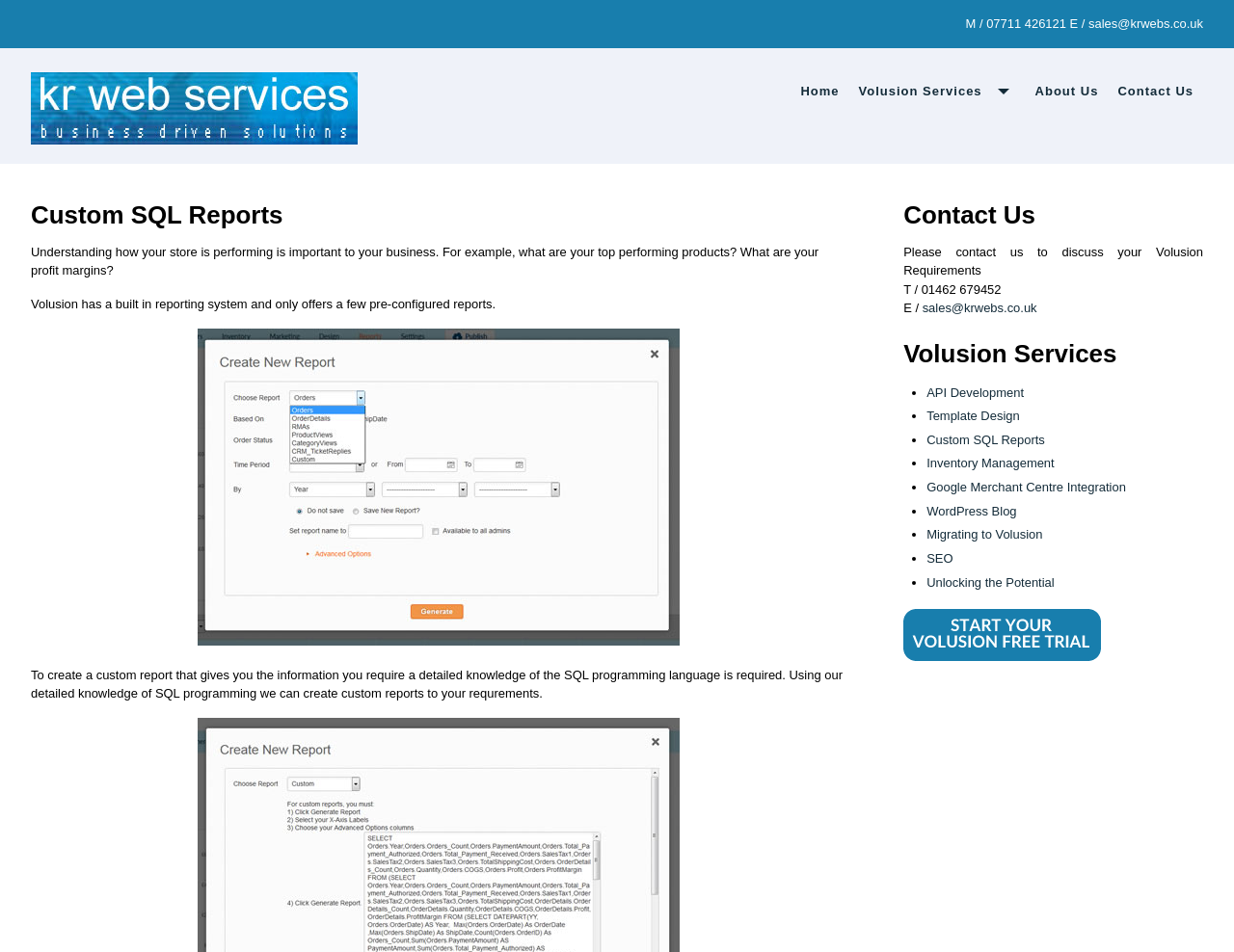Write a detailed summary of the webpage.

The webpage is about Volusion Custom SQL Reports, a service offered by KR Web Services. At the top left corner, there is a logo of KR Web Services, accompanied by a navigation menu with links to "Home", "Volusion Services", "About Us", and "Contact Us". 

Below the navigation menu, there is a heading "Custom SQL Reports" followed by a paragraph of text explaining the importance of understanding how a store is performing, and how Volusion's built-in reporting system is limited. 

To the right of this text, there is an image, likely an illustration or a graph. 

The webpage then explains that creating custom reports requires detailed knowledge of SQL programming, which KR Web Services can provide. 

On the right side of the page, there is a section with a heading "Contact Us" and a paragraph of text encouraging visitors to contact KR Web Services to discuss their Volusion requirements. Below this, there is contact information, including a phone number and an email address. 

Further down, there is a section with a heading "Volusion Services" that lists various services offered by KR Web Services, including API Development, Template Design, Custom SQL Reports, Inventory Management, Google Merchant Centre Integration, WordPress Blog, Migrating to Volusion, SEO, and Unlocking the Potential. Each service is represented by a bullet point and a link. 

At the bottom right corner, there is a call-to-action button or link, accompanied by an image.